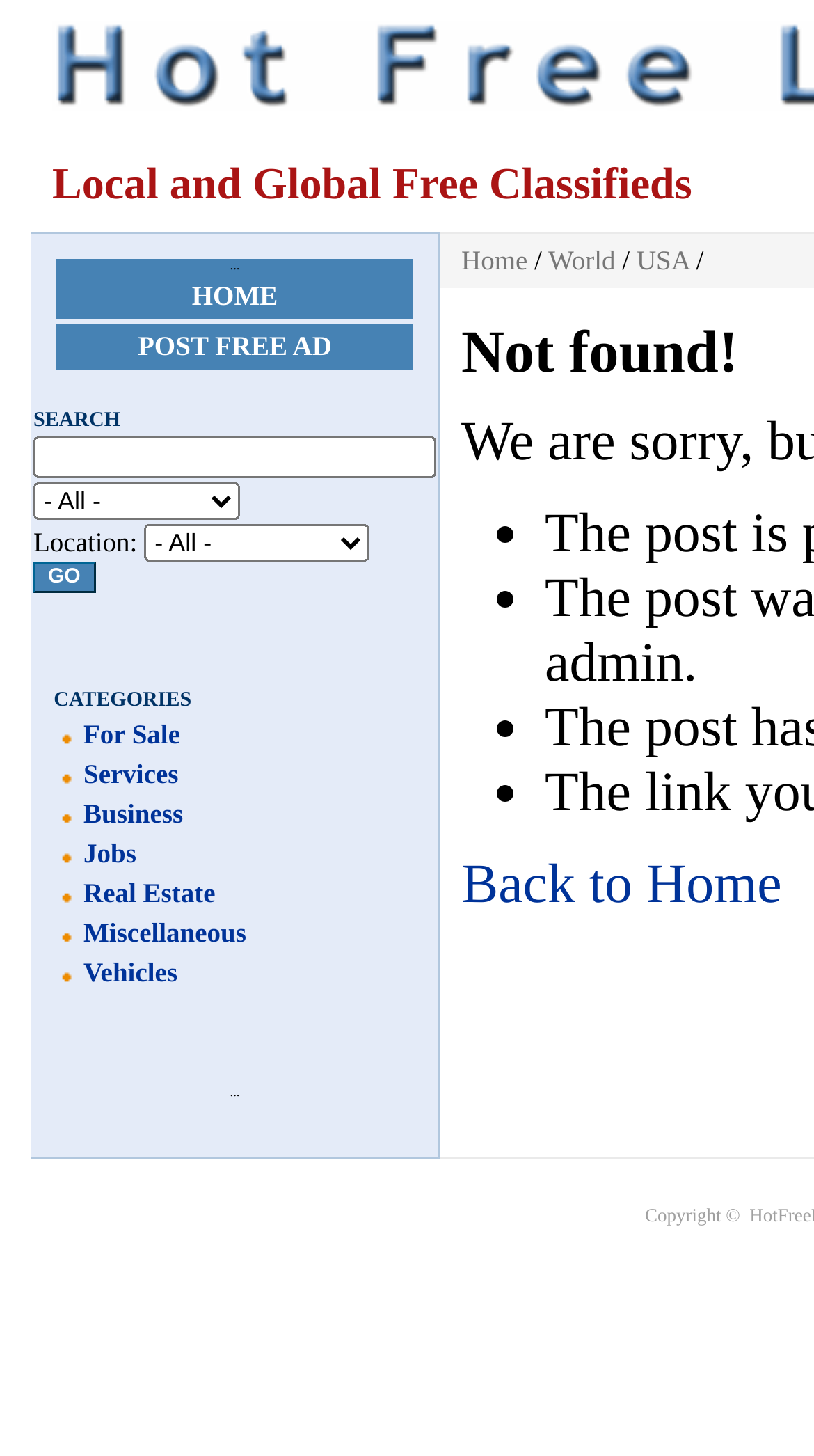Identify the bounding box coordinates of the area you need to click to perform the following instruction: "Click on HOME".

[0.069, 0.188, 0.508, 0.219]